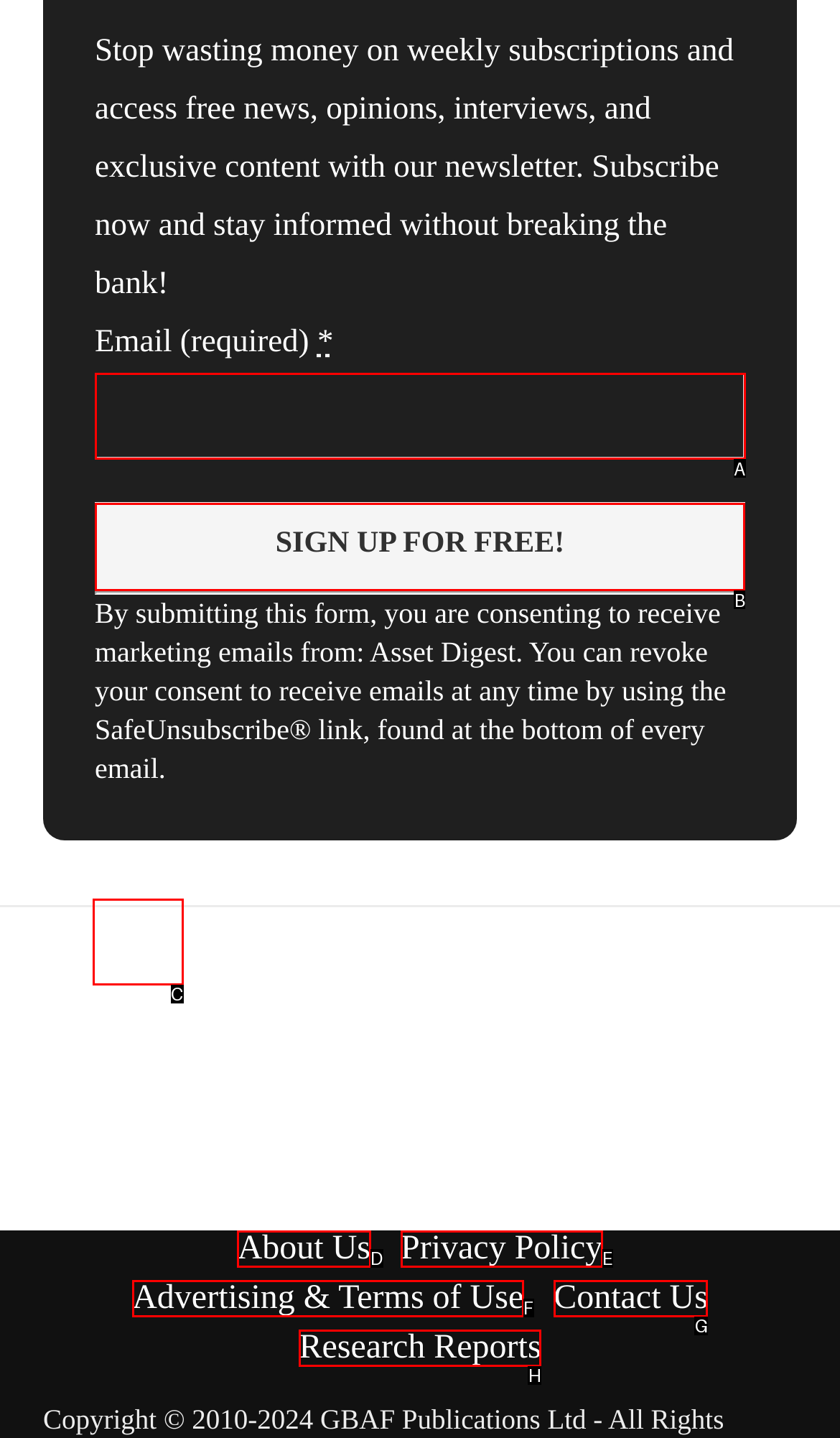Point out the correct UI element to click to carry out this instruction: Sign up for free
Answer with the letter of the chosen option from the provided choices directly.

B